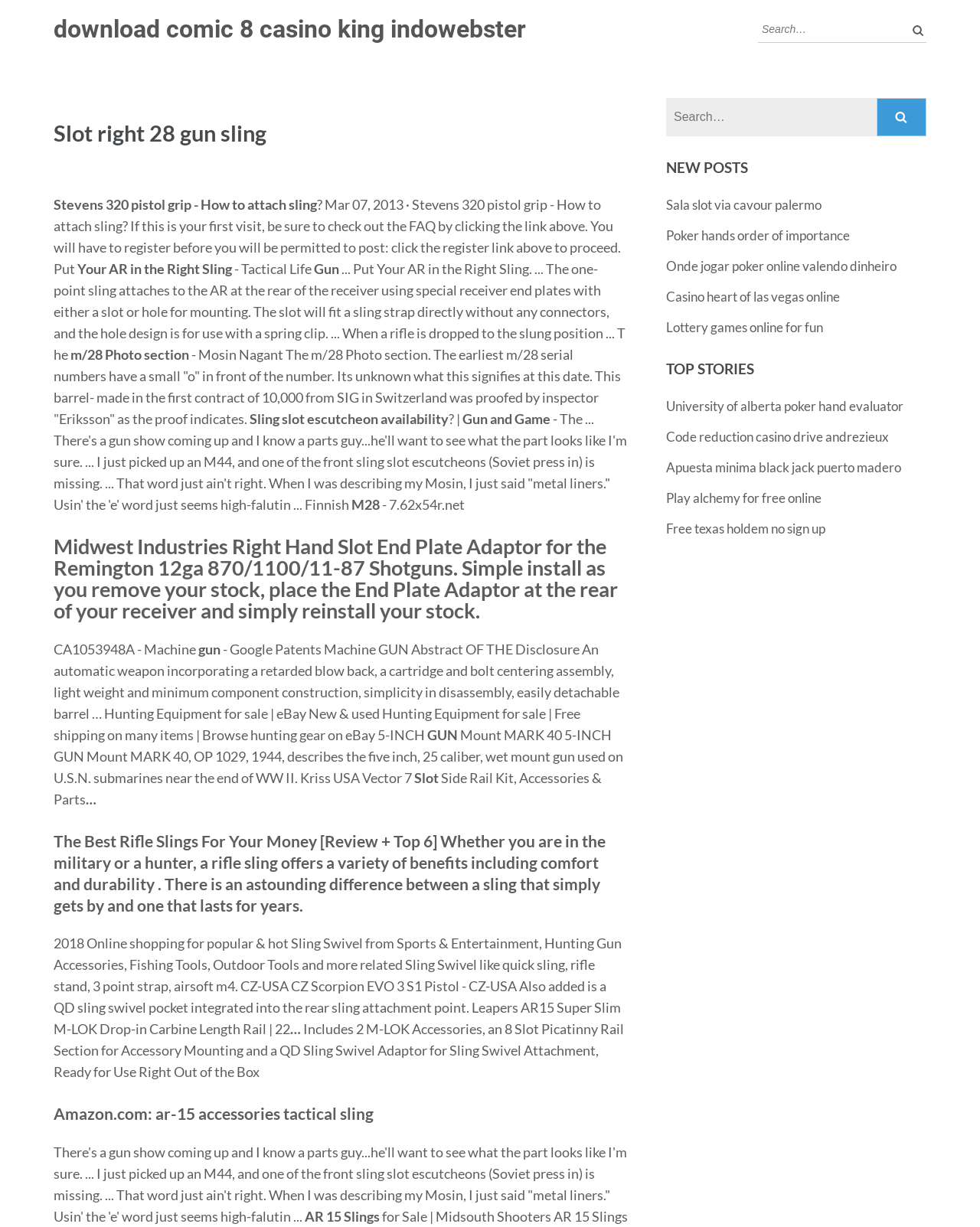Describe every aspect of the webpage comprehensively.

This webpage appears to be a forum or discussion board focused on guns, slings, and related accessories. At the top of the page, there is a link to "Skip to content" and a search bar with a button to initiate a search. Below the search bar, there is a heading that reads "Slot right 28 gun sling ergvu," which seems to be the title of the webpage.

The main content of the page is divided into several sections. The first section appears to be a discussion thread about attaching a sling to a Stevens 320 pistol grip. There are several paragraphs of text, including a question about how to attach a sling and responses from other users.

Below this section, there are several headings and links to other topics, including "Midwest Industries Right Hand Slot End Plate Adaptor," "Machine GUN Abstract," and "Hunting Equipment for sale | eBay." These links seem to be related to guns and accessories.

Further down the page, there are more discussion threads and links to topics such as "The Best Rifle Slings For Your Money," "CZ-USA CZ Scorpion EVO 3 S1 Pistol," and "Amazon.com: ar-15 accessories tactical sling." These topics are all related to guns, slings, and accessories.

On the right-hand side of the page, there is a complementary section with a search bar and several links to topics such as "NEW POSTS" and "TOP STORIES." These links seem to be related to news and updates about guns and accessories.

Overall, this webpage appears to be a forum or discussion board for people interested in guns, slings, and related accessories.